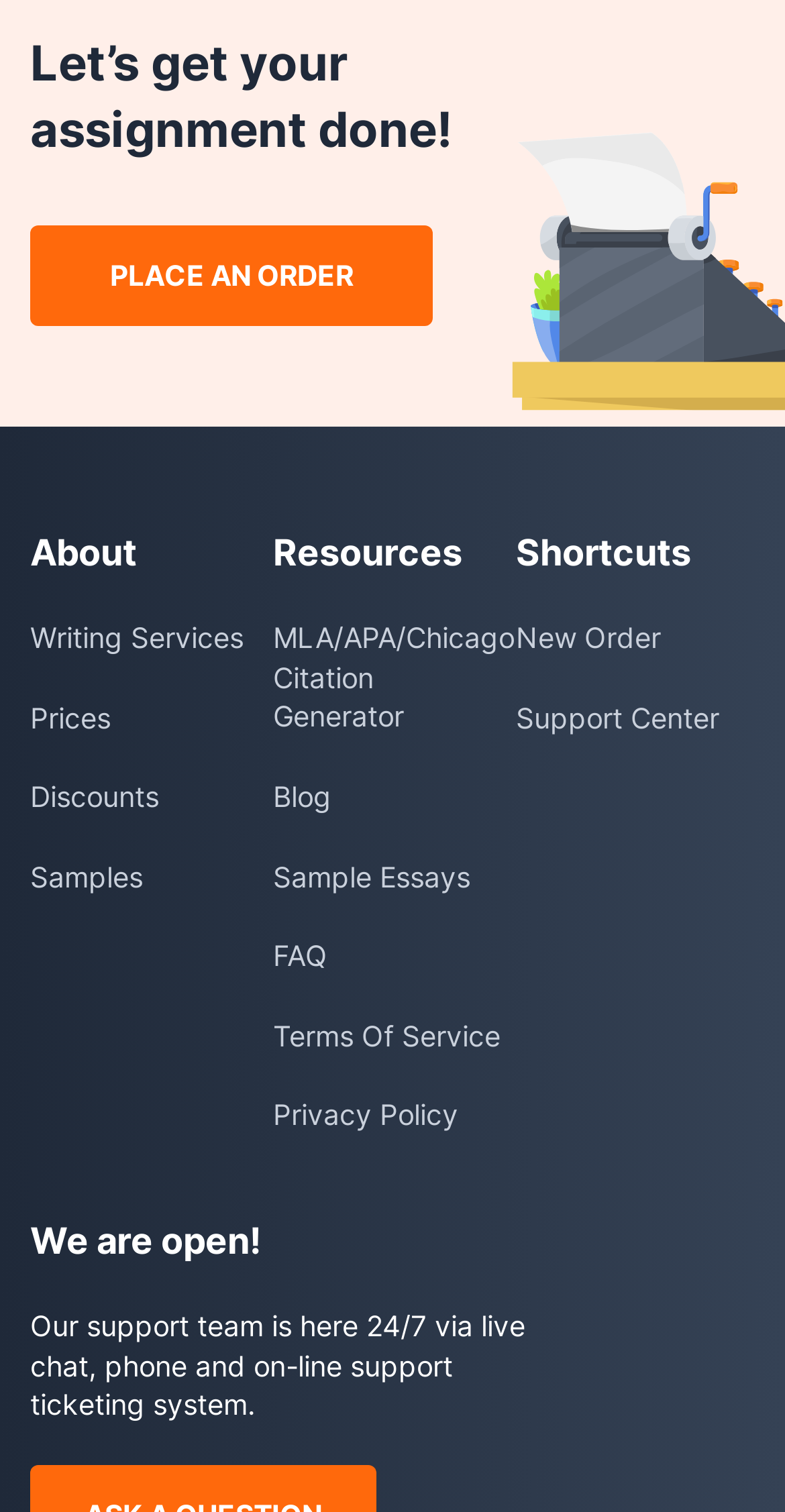Locate the bounding box coordinates of the clickable area to execute the instruction: "Go to 'Support Center'". Provide the coordinates as four float numbers between 0 and 1, represented as [left, top, right, bottom].

[0.657, 0.461, 0.961, 0.488]